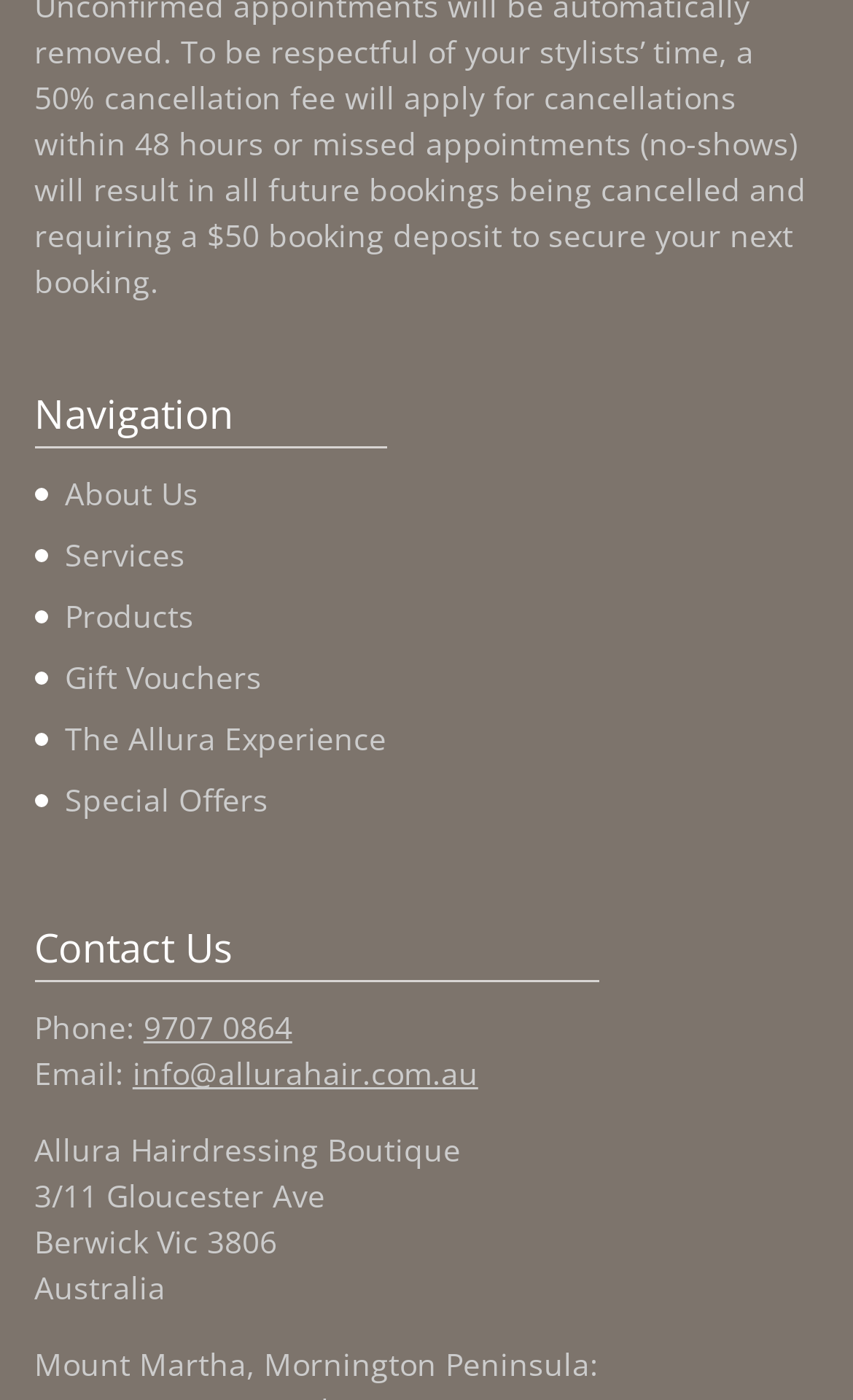Please specify the coordinates of the bounding box for the element that should be clicked to carry out this instruction: "Read about 'Managing a Daycare Center – a Complex and Multifaceted Task with Virtuclock'". The coordinates must be four float numbers between 0 and 1, formatted as [left, top, right, bottom].

None